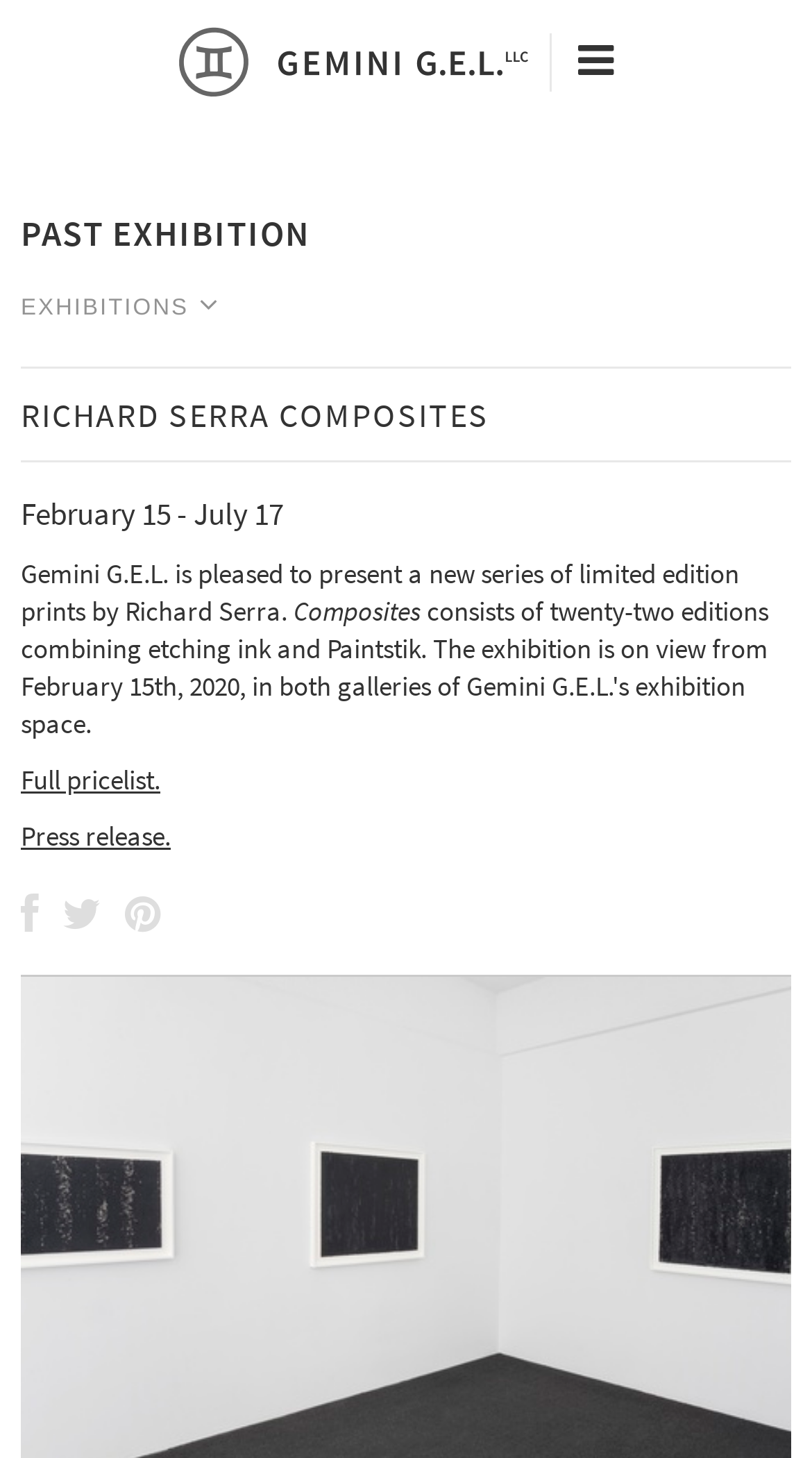Please provide the bounding box coordinates in the format (top-left x, top-left y, bottom-right x, bottom-right y). Remember, all values are floating point numbers between 0 and 1. What is the bounding box coordinate of the region described as: Edward & Nancy Kienholz

[0.223, 0.198, 0.777, 0.228]